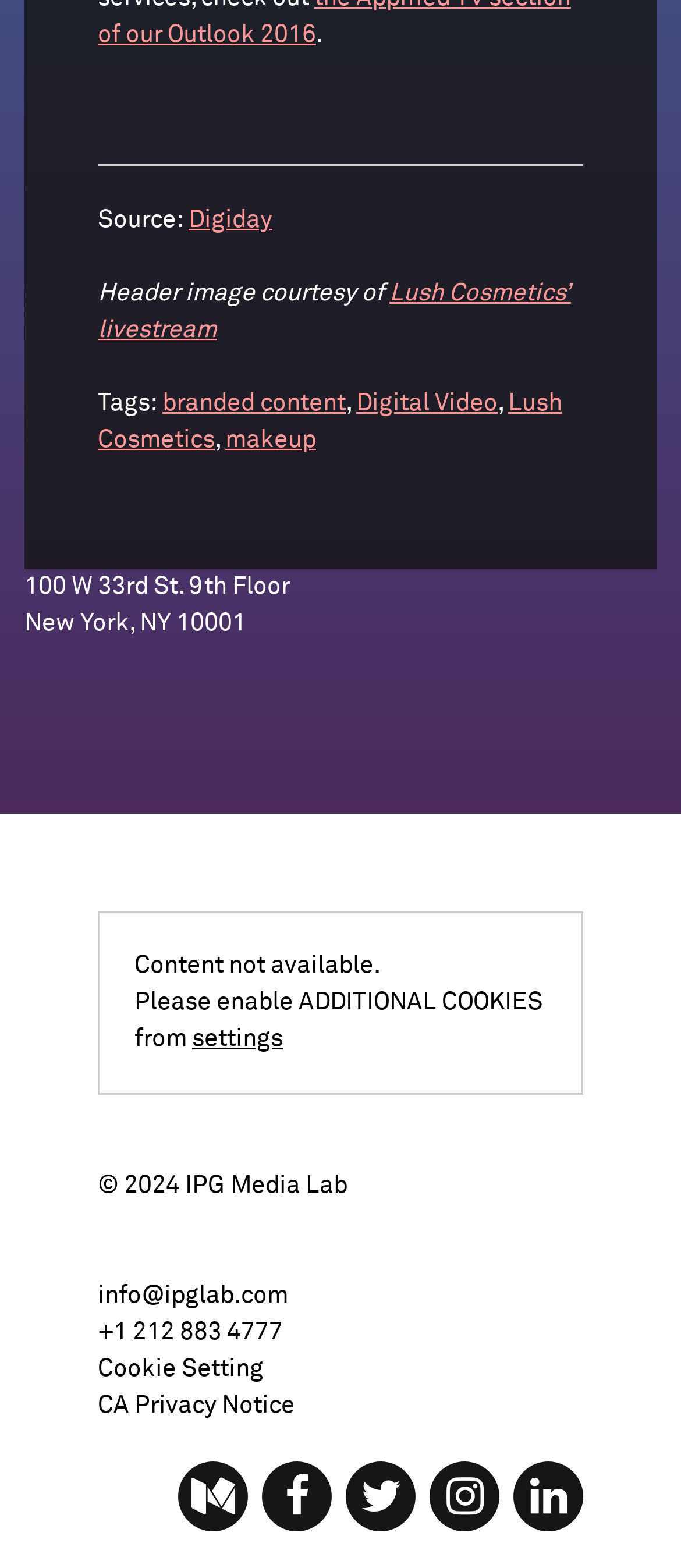What is the address of the company?
Based on the image, give a concise answer in the form of a single word or short phrase.

100 W 33rd St. 9th Floor, New York, NY 10001